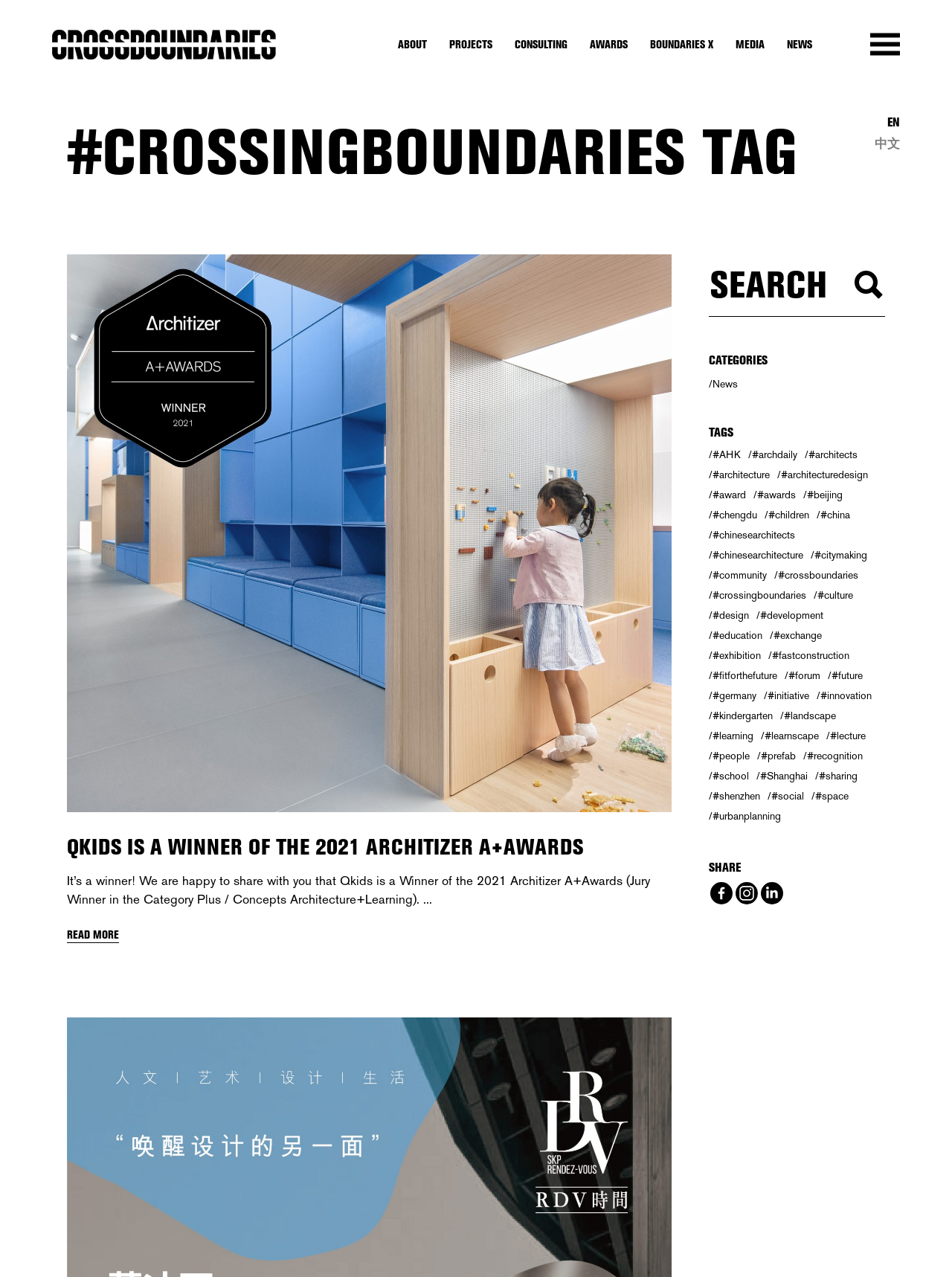What is the icon name of the search button?
Based on the image, give a concise answer in the form of a single word or short phrase.

